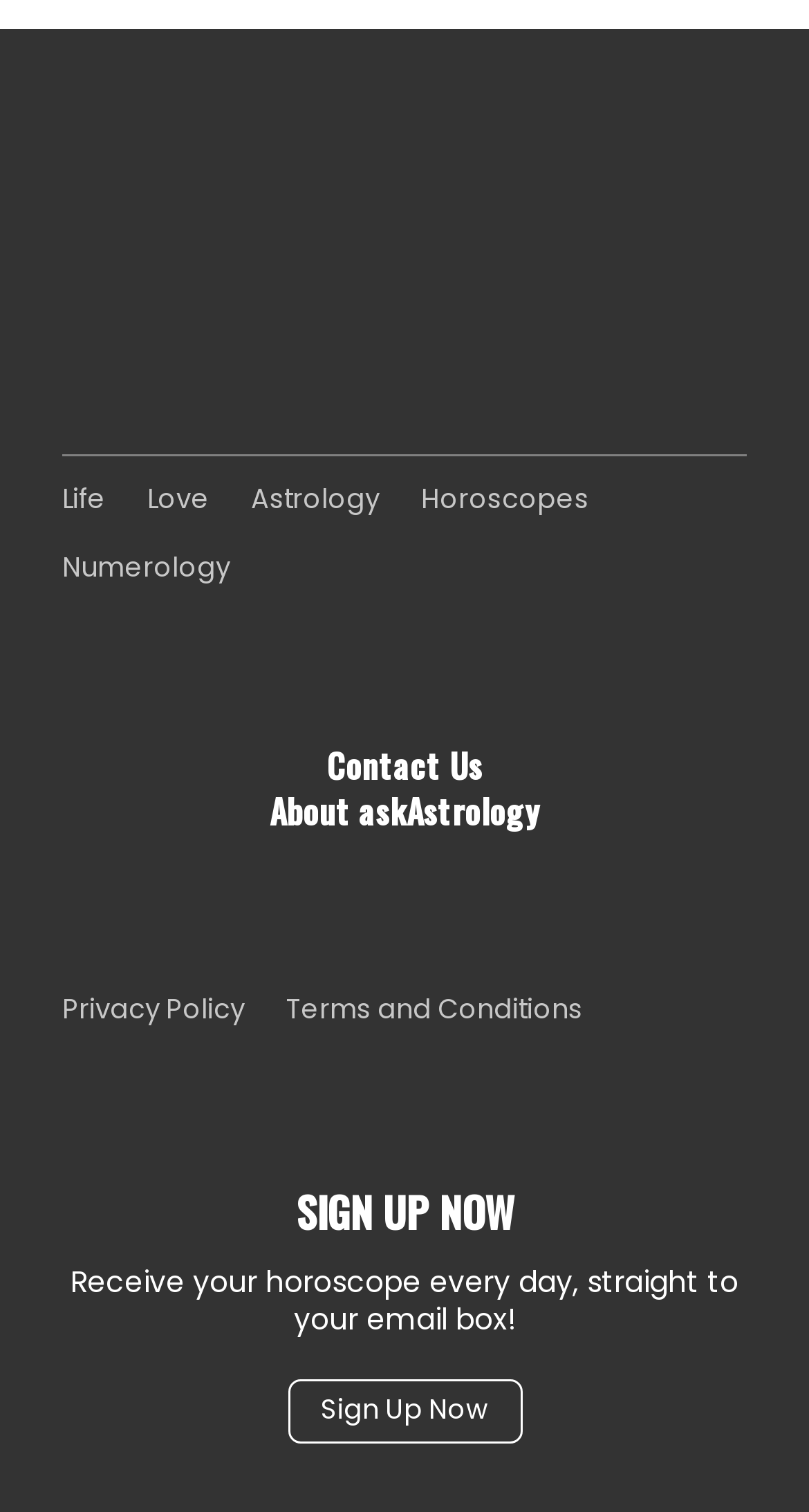What is the name of the website?
Give a one-word or short-phrase answer derived from the screenshot.

Ask Astrology